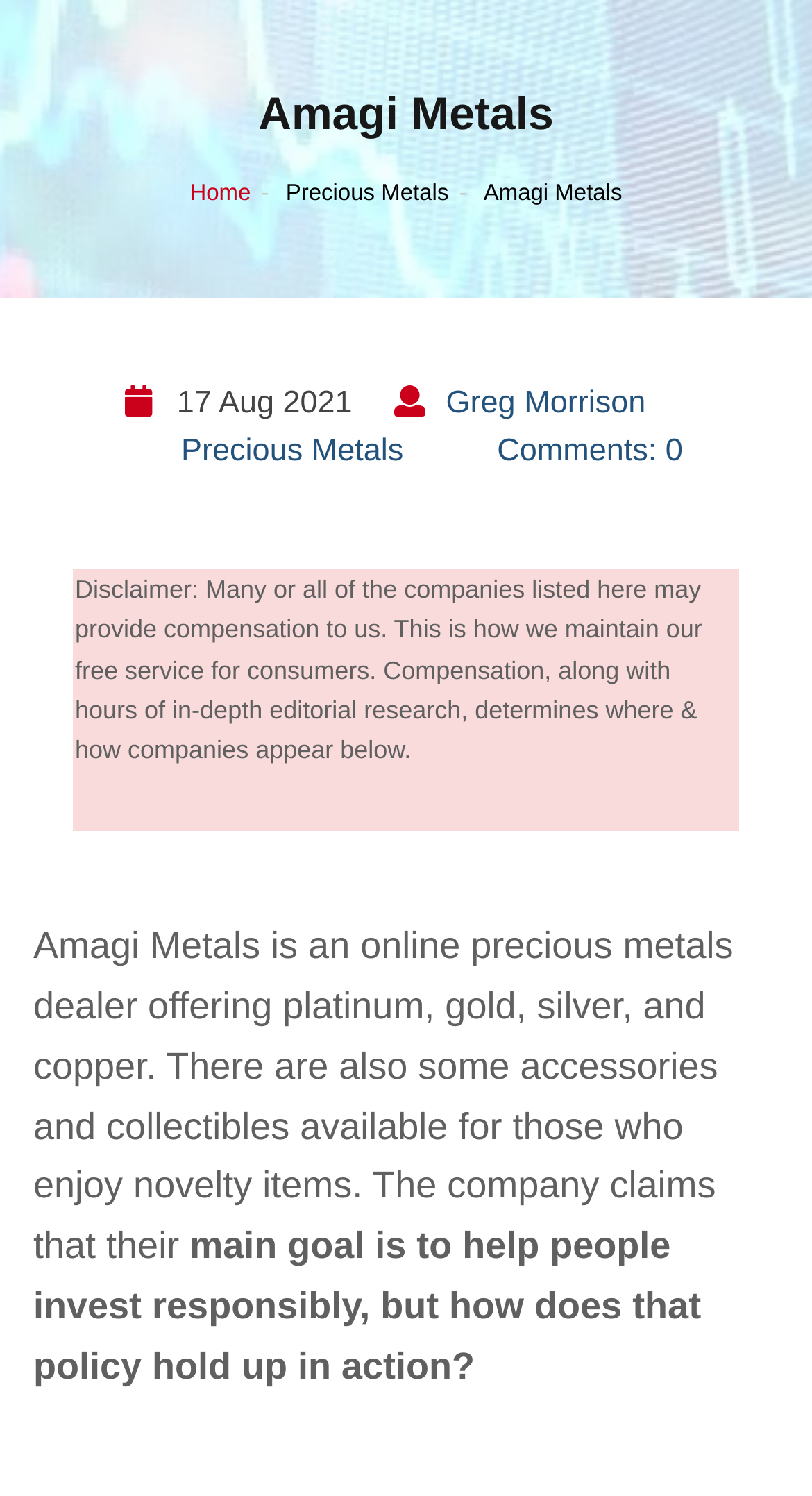Please answer the following question using a single word or phrase: 
What is the main goal of Amagi Metals?

Help people invest responsibly